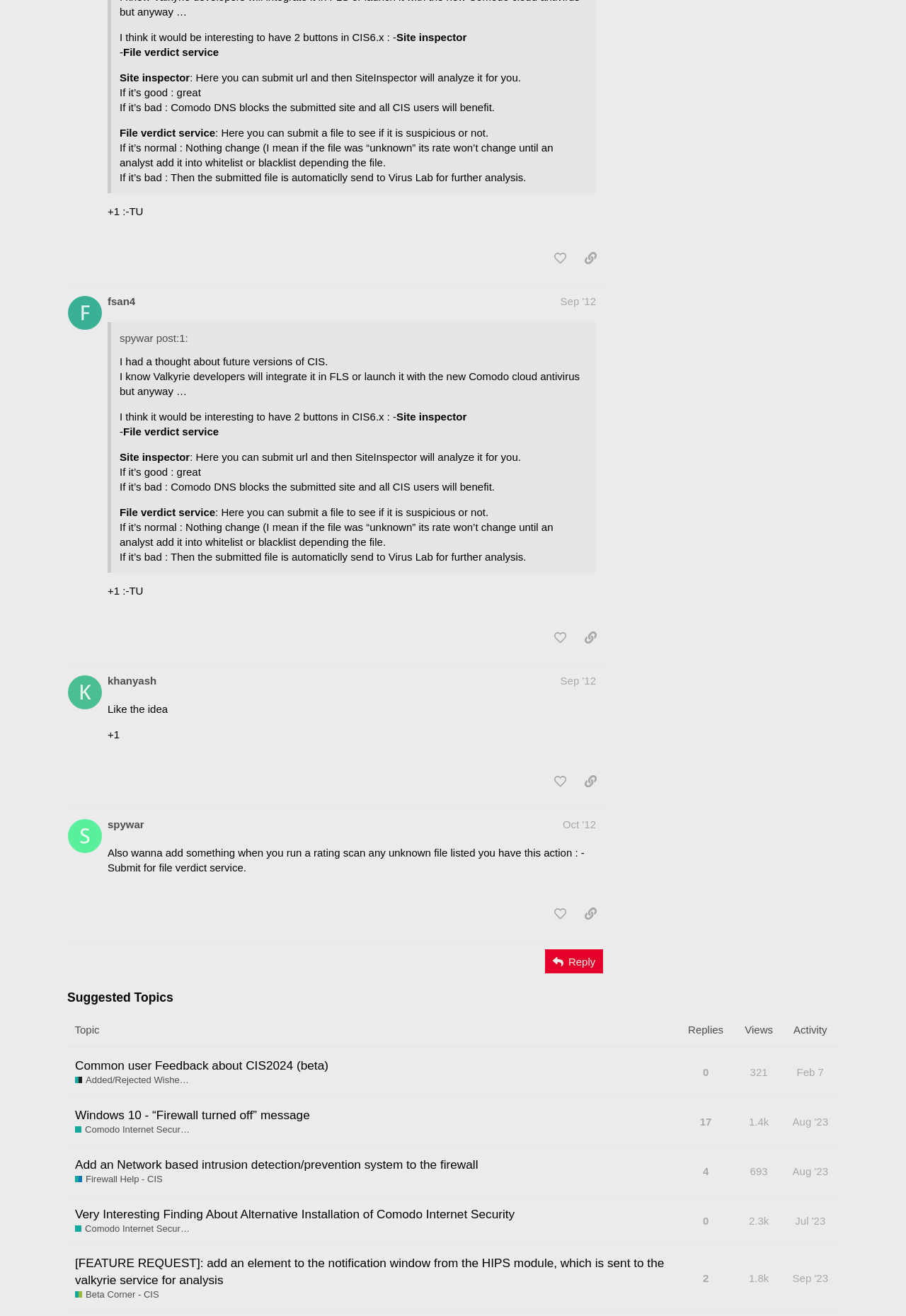Show me the bounding box coordinates of the clickable region to achieve the task as per the instruction: "Explore NANJING: THE BURNING CITY - Using Graphic Novels to Teach about East Asia".

None